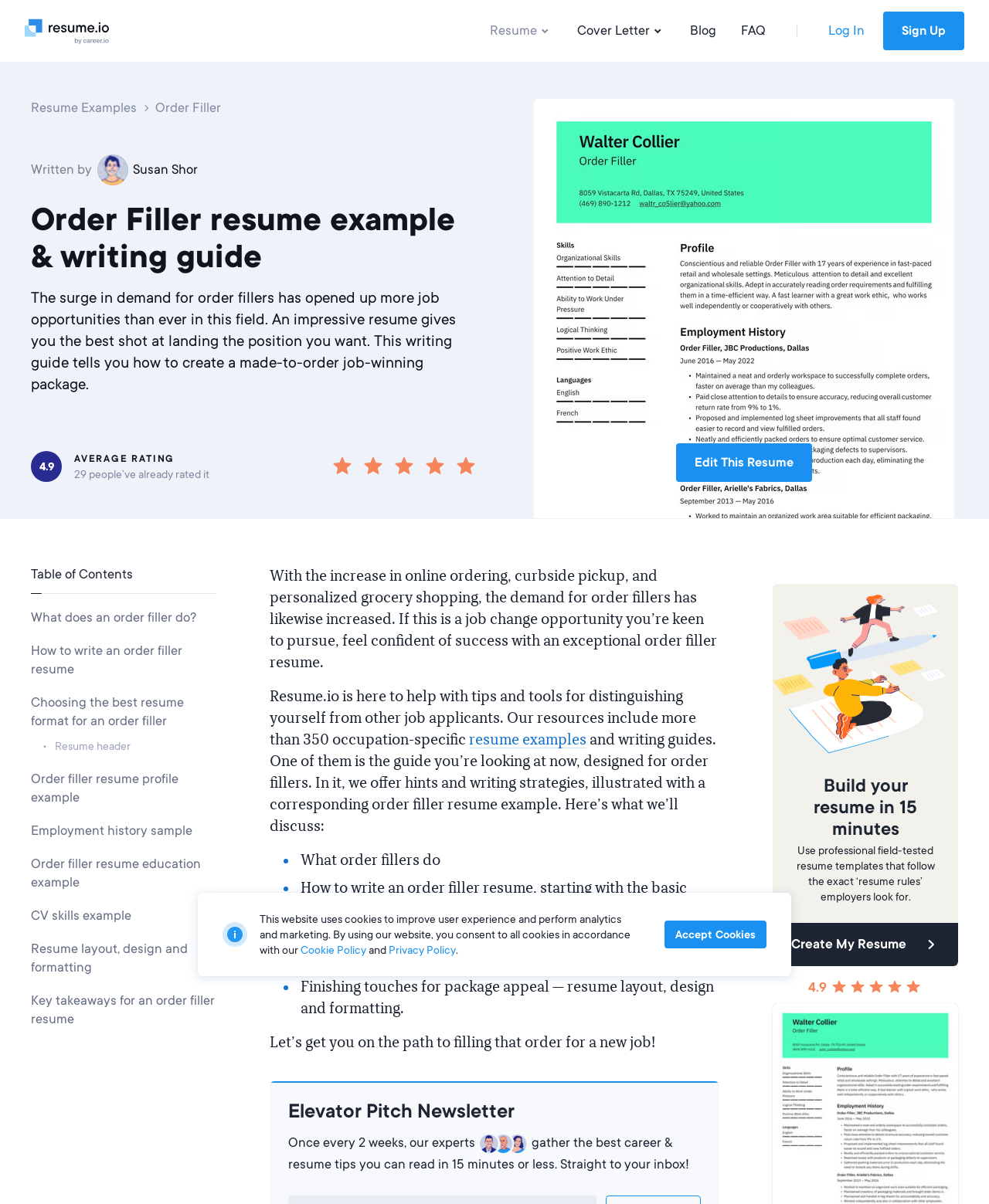Find the bounding box coordinates of the element I should click to carry out the following instruction: "Log In to the website".

[0.838, 0.018, 0.874, 0.033]